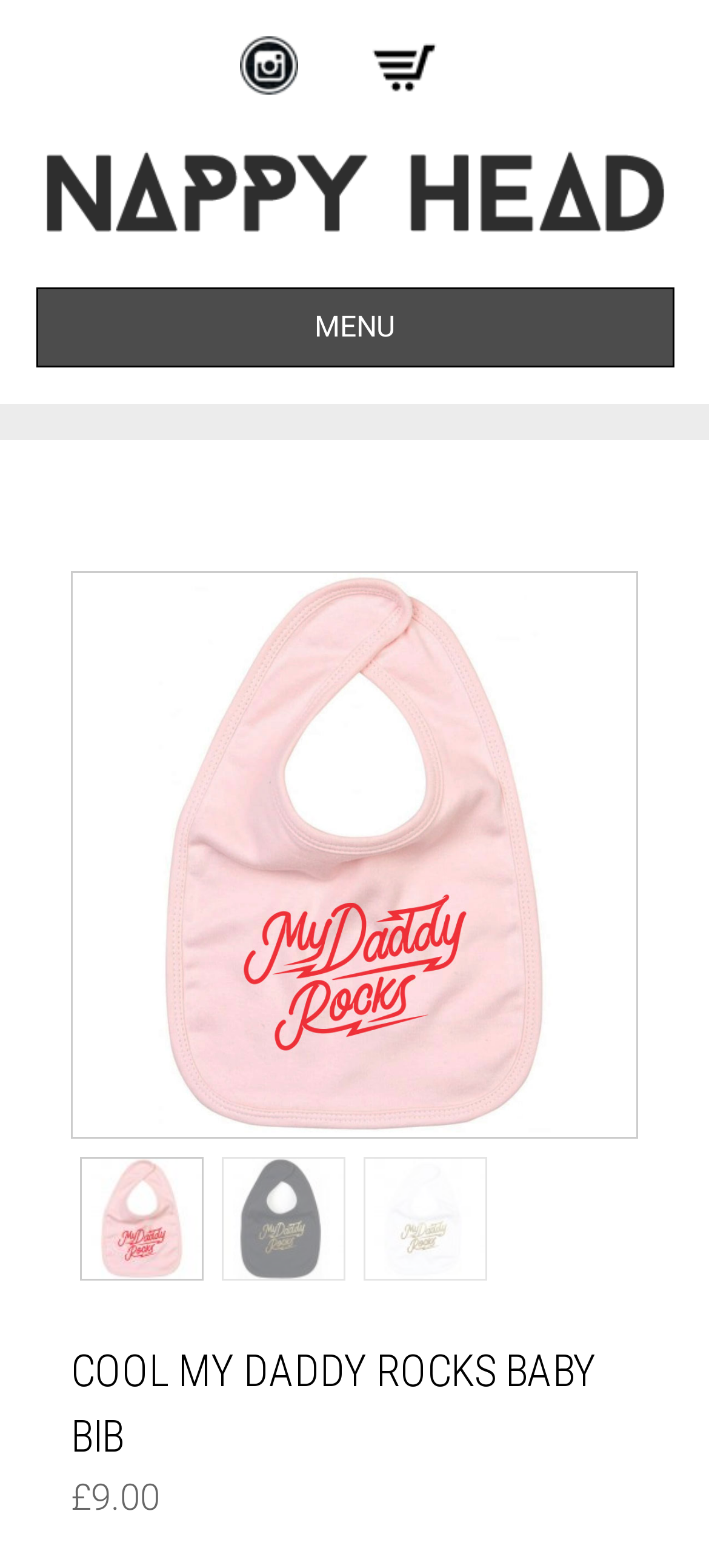Extract the main heading from the webpage content.

COOL MY DADDY ROCKS BABY BIB